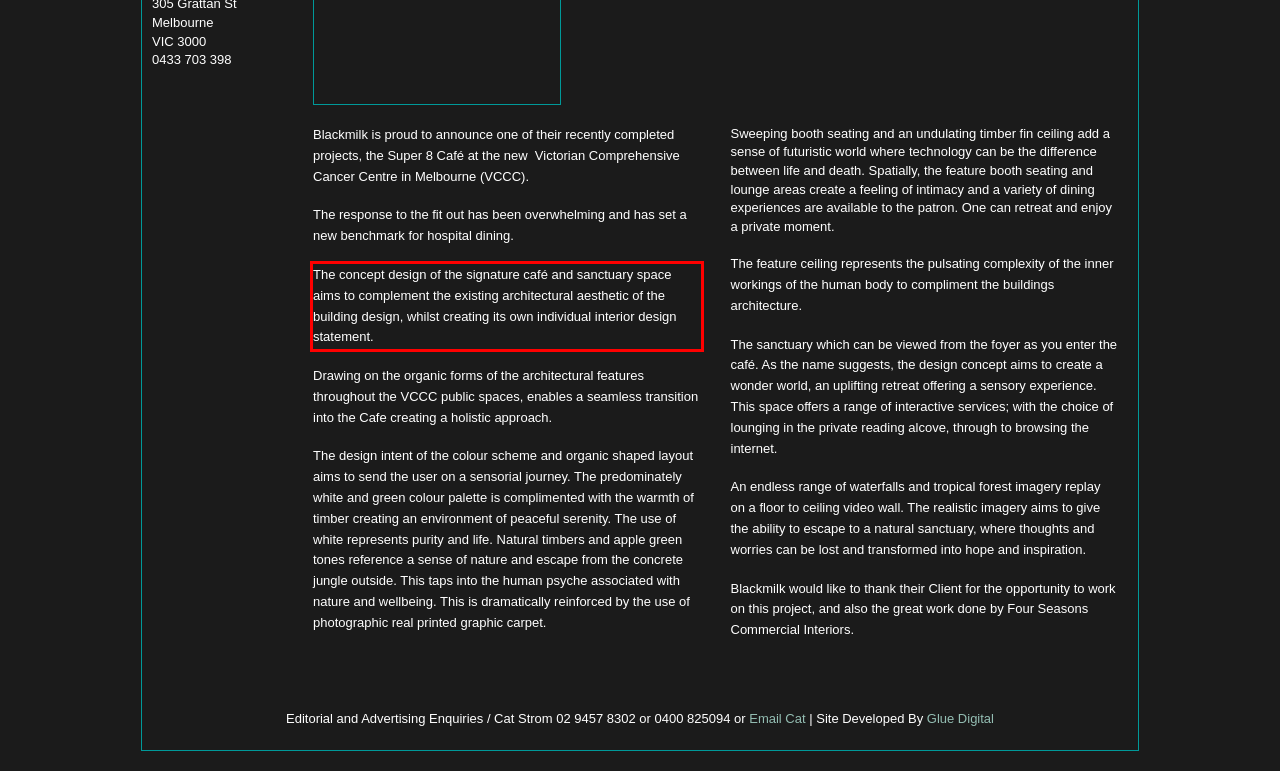You have a screenshot of a webpage with a red bounding box. Identify and extract the text content located inside the red bounding box.

The concept design of the signature café and sanctuary space aims to complement the existing architectural aesthetic of the building design, whilst creating its own individual interior design statement.